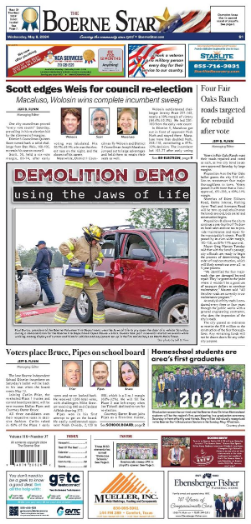What is the purpose of the demonstration?
By examining the image, provide a one-word or phrase answer.

To showcase rescue operations